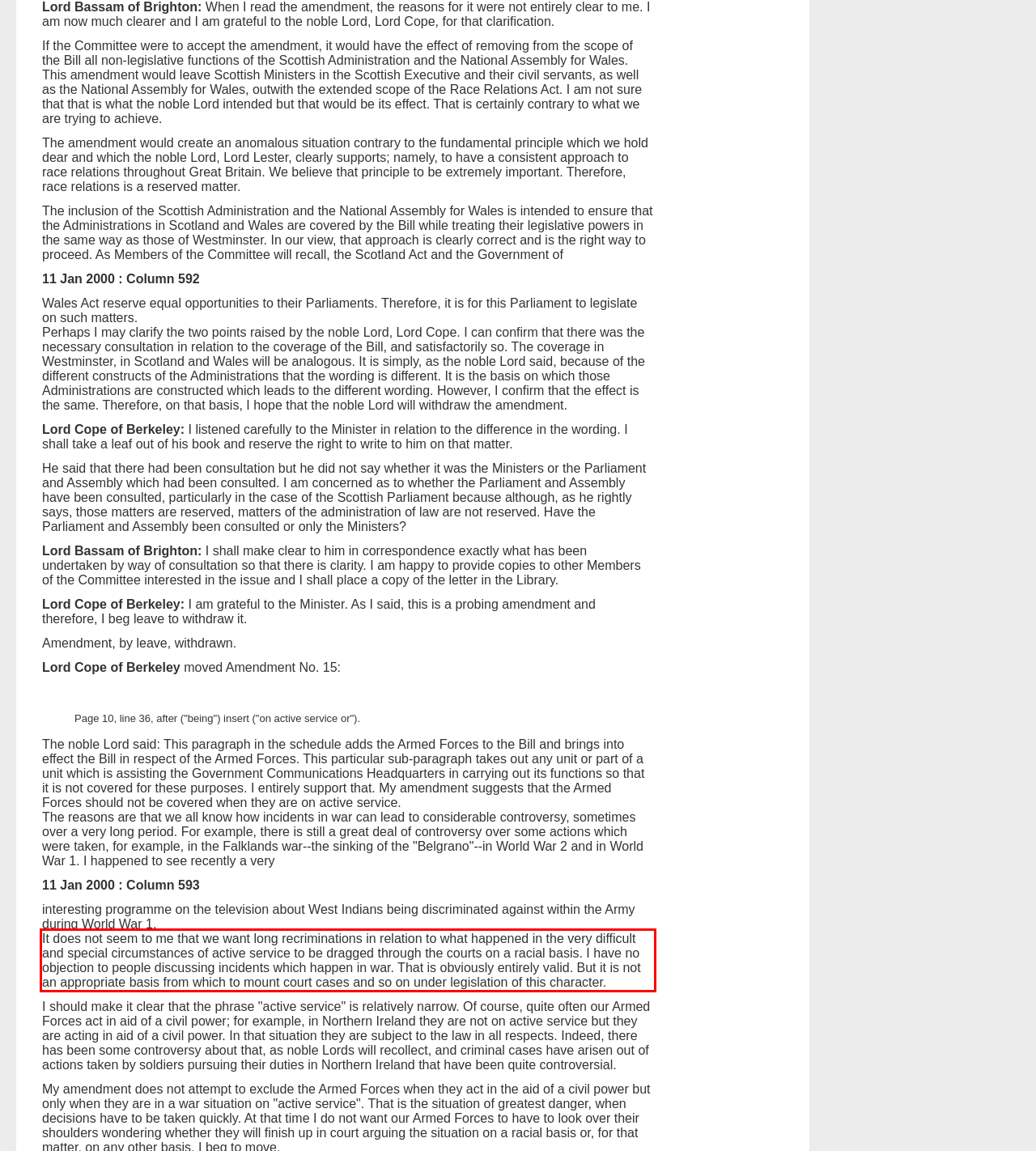You are given a screenshot with a red rectangle. Identify and extract the text within this red bounding box using OCR.

It does not seem to me that we want long recriminations in relation to what happened in the very difficult and special circumstances of active service to be dragged through the courts on a racial basis. I have no objection to people discussing incidents which happen in war. That is obviously entirely valid. But it is not an appropriate basis from which to mount court cases and so on under legislation of this character.